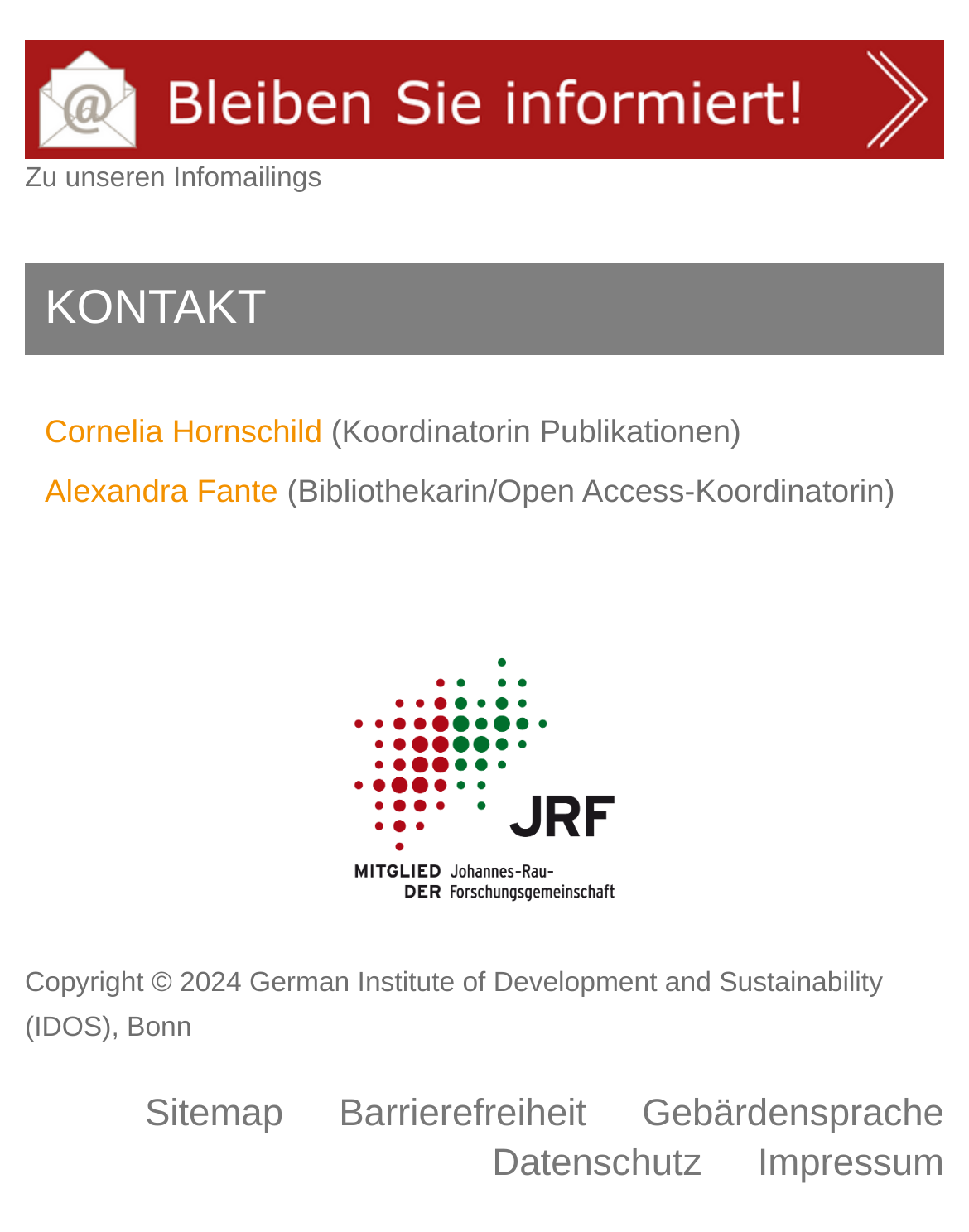Extract the bounding box coordinates for the described element: "Datenschutz". The coordinates should be represented as four float numbers between 0 and 1: [left, top, right, bottom].

[0.508, 0.927, 0.724, 0.961]